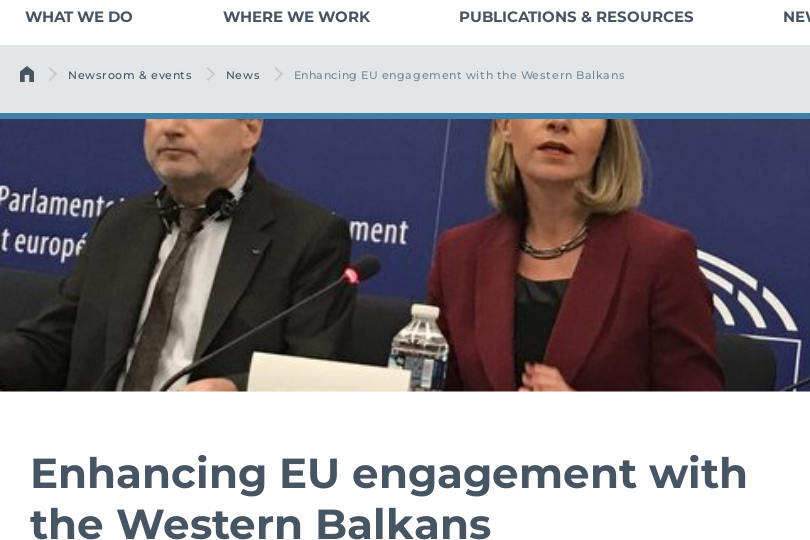Are the speakers seated at a table?
Refer to the screenshot and answer in one word or phrase.

Yes